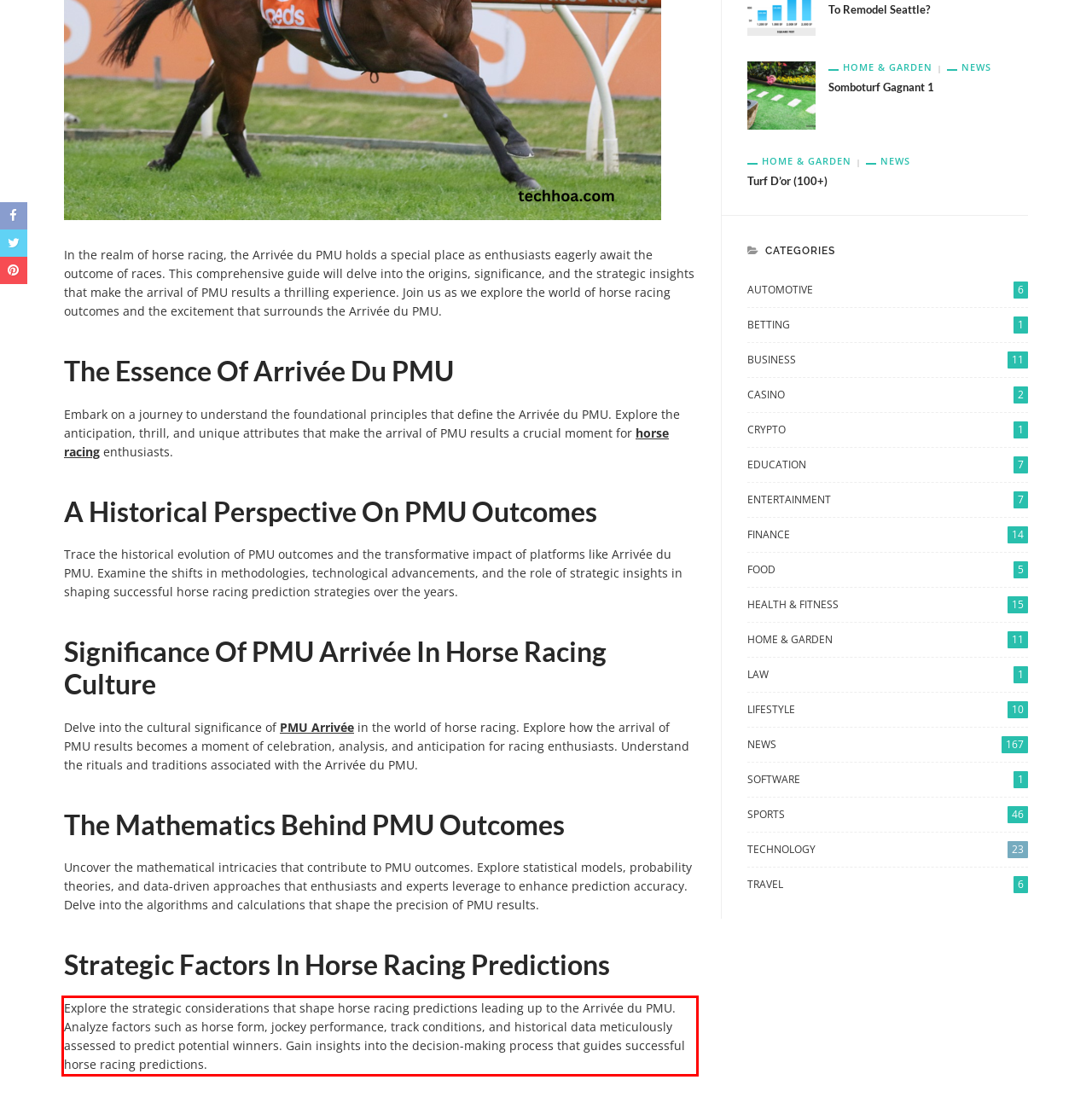You have a screenshot of a webpage with a red bounding box. Use OCR to generate the text contained within this red rectangle.

Explore the strategic considerations that shape horse racing predictions leading up to the Arrivée du PMU. Analyze factors such as horse form, jockey performance, track conditions, and historical data meticulously assessed to predict potential winners. Gain insights into the decision-making process that guides successful horse racing predictions.